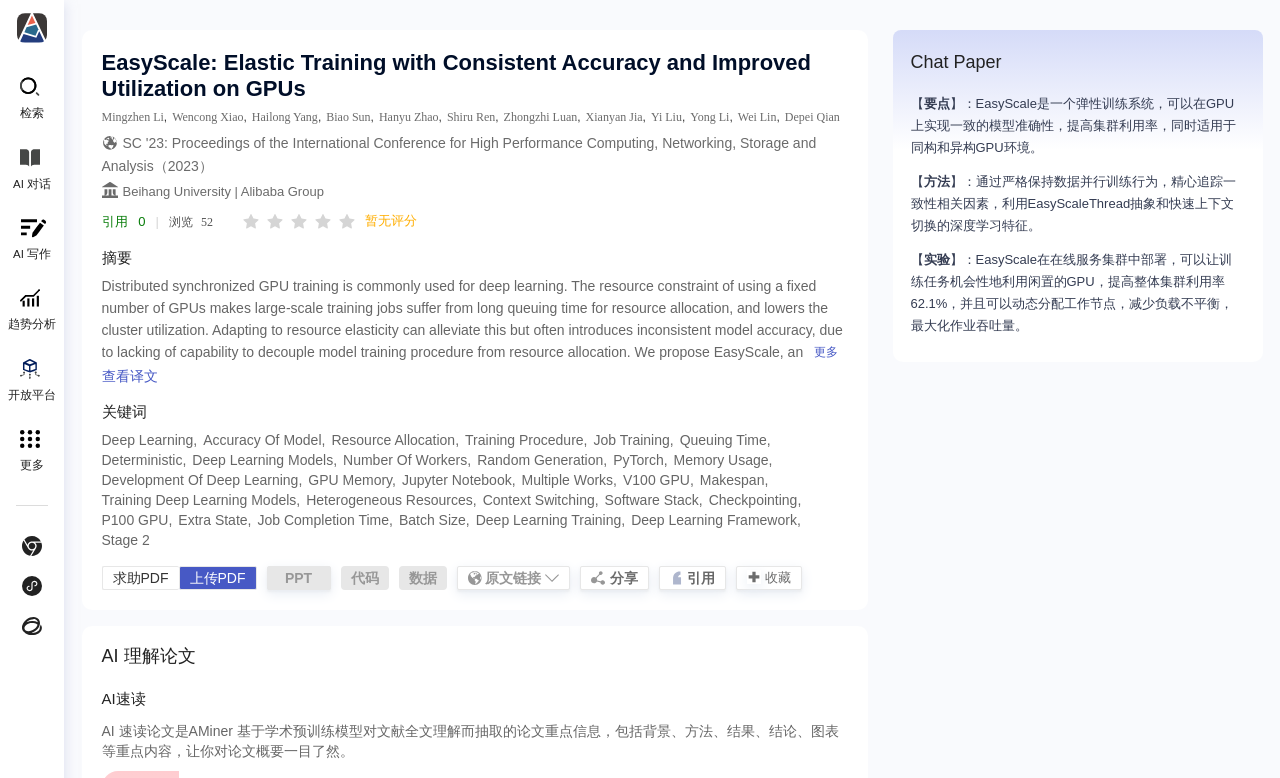Please analyze the image and provide a thorough answer to the question:
What is the main challenge of large-scale training jobs?

According to the webpage, large-scale training jobs suffer from long queuing time for resource allocation, which lowers the cluster utilization. This is the main challenge that EasyScale aims to address.